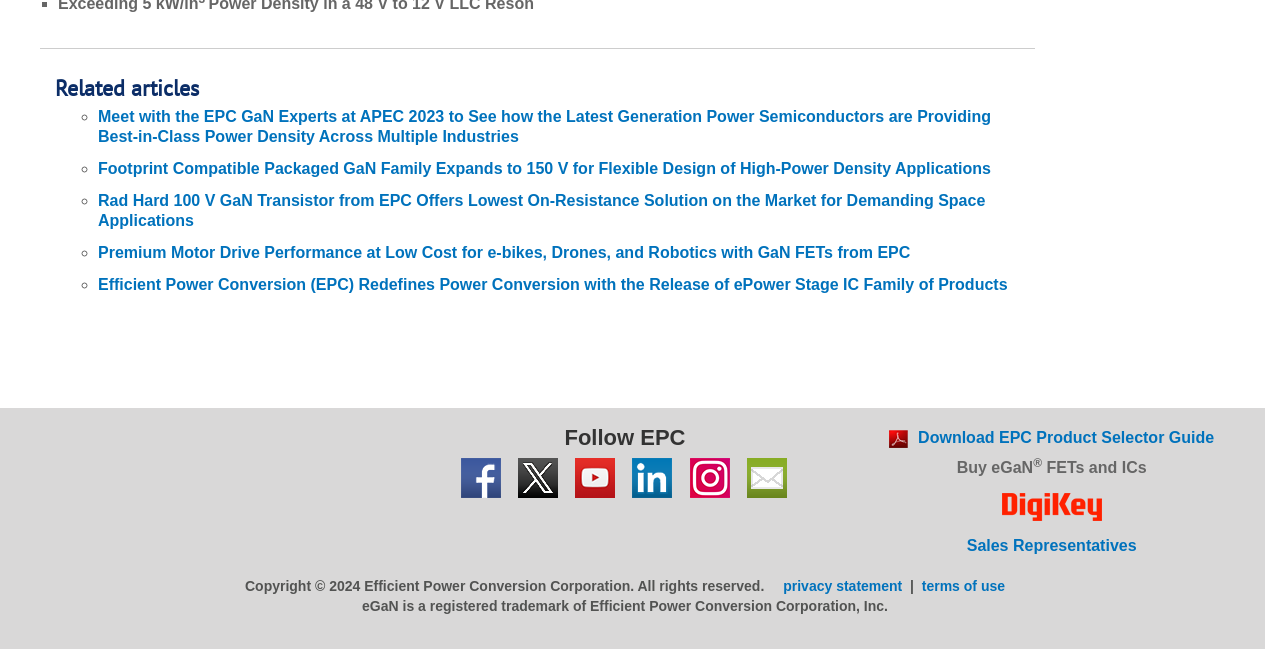Carefully observe the image and respond to the question with a detailed answer:
What is the purpose of the 'Sales Representatives' link?

The 'Sales Representatives' link likely allows users to contact or find sales representatives for Efficient Power Conversion Corporation, possibly to inquire about products or services.